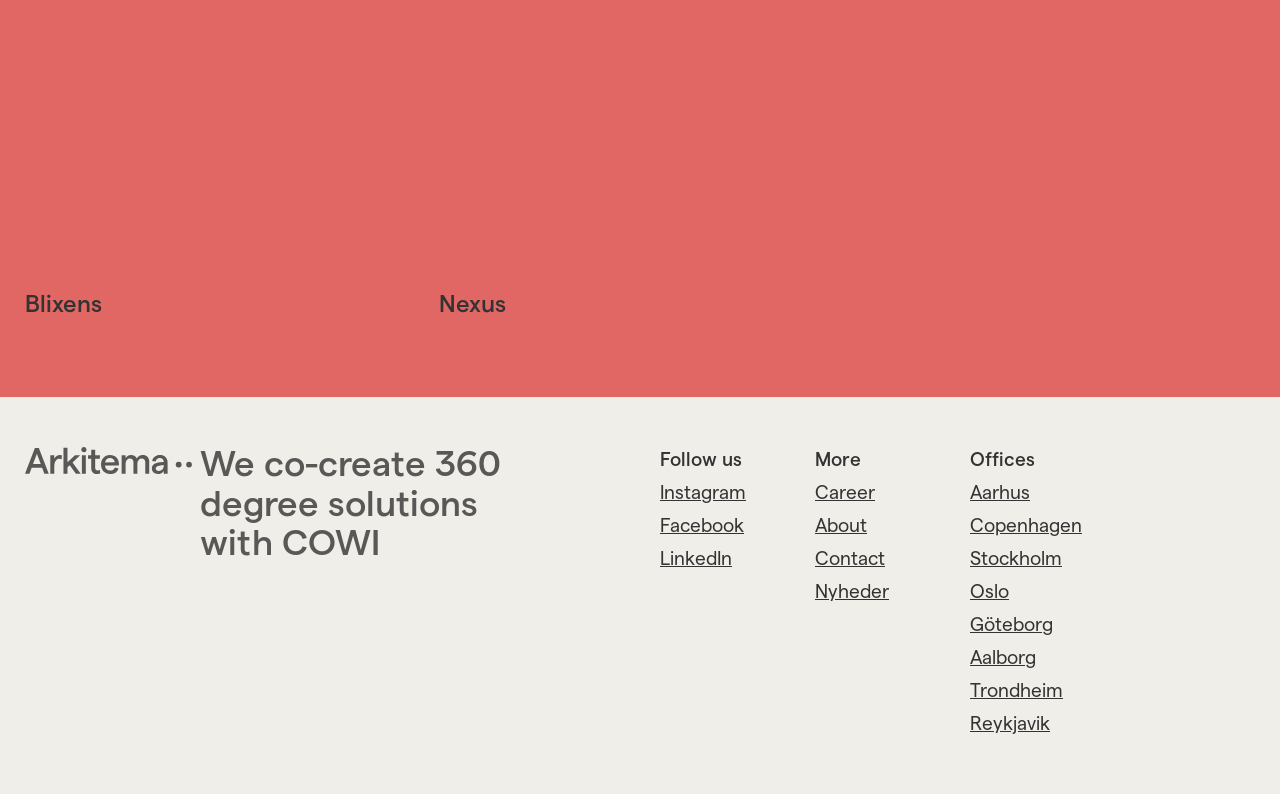Provide a single word or phrase to answer the given question: 
What is the company name?

Arkitema